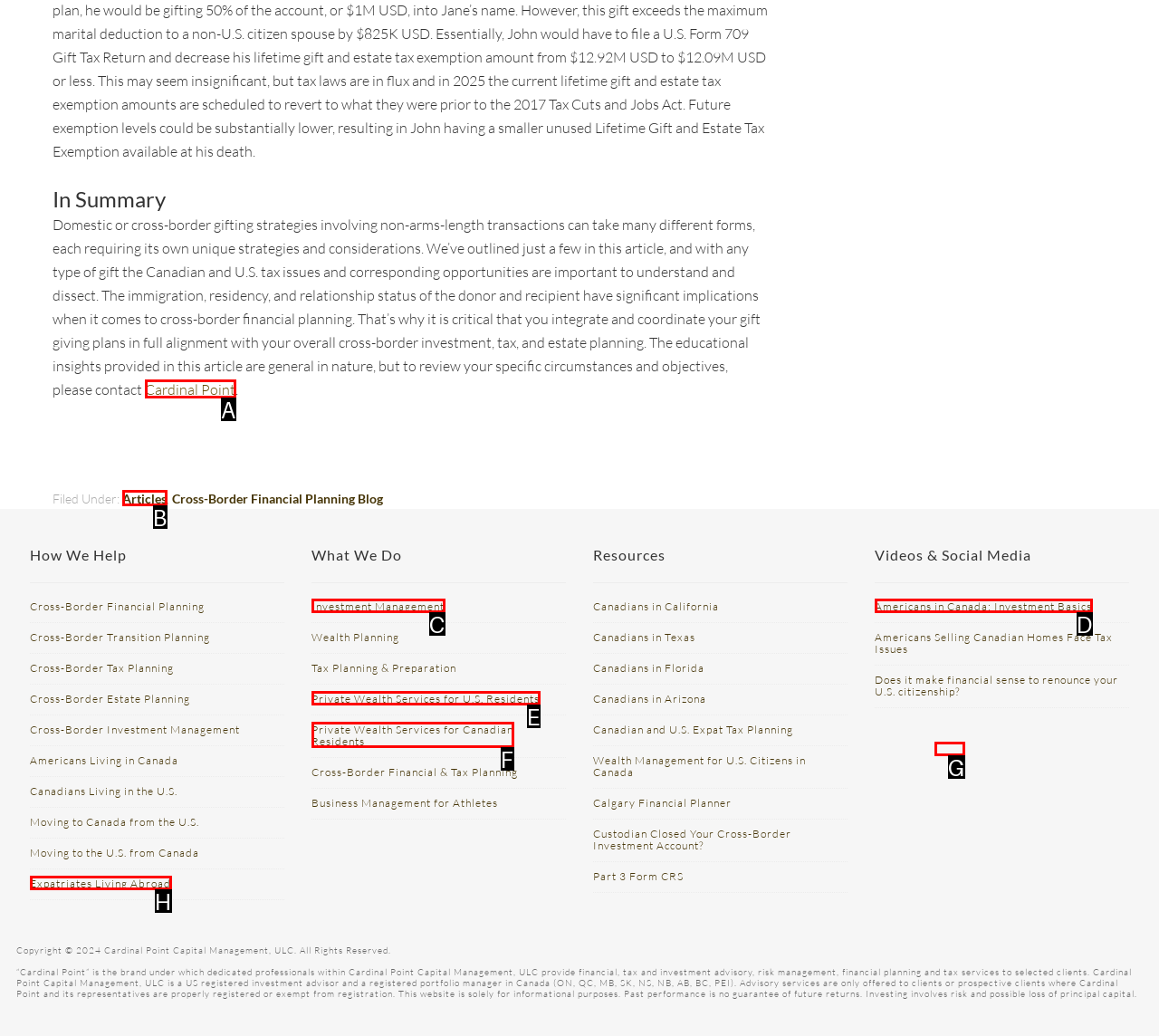From the given options, choose the HTML element that aligns with the description: Articles. Respond with the letter of the selected element.

B